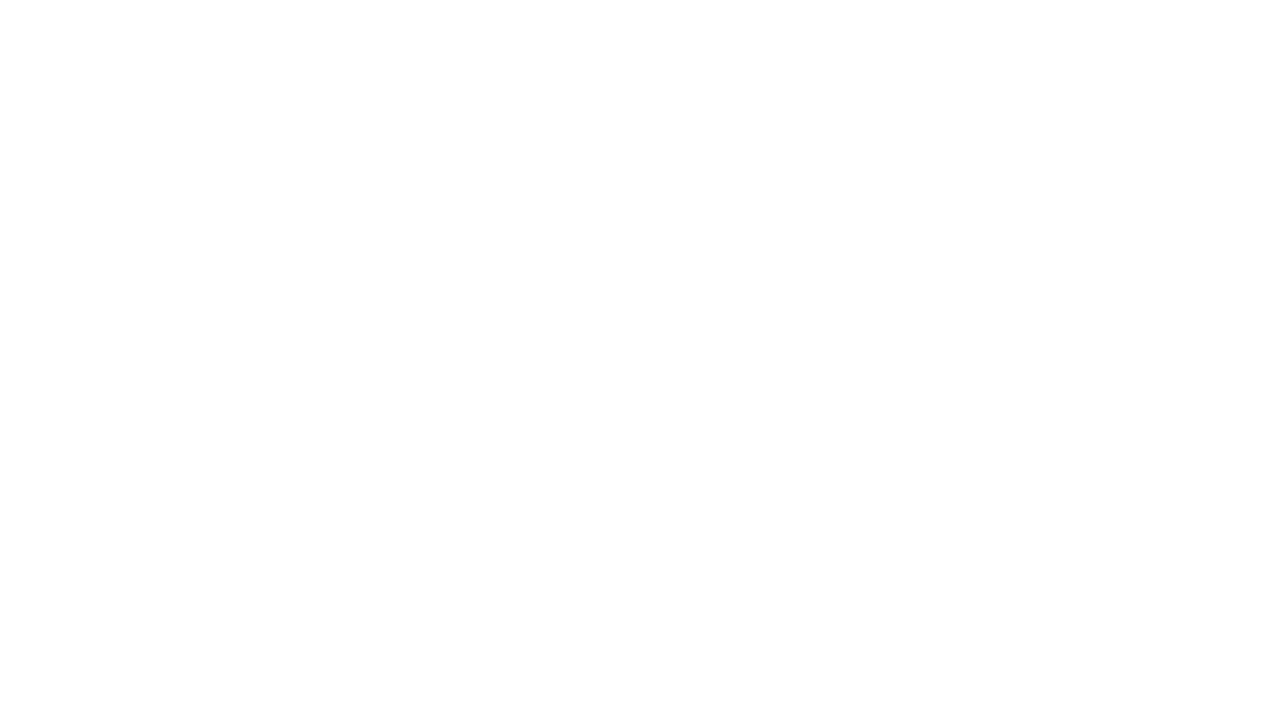What is the name of the iPhone case being reviewed?
Using the visual information, respond with a single word or phrase.

Loopy Case